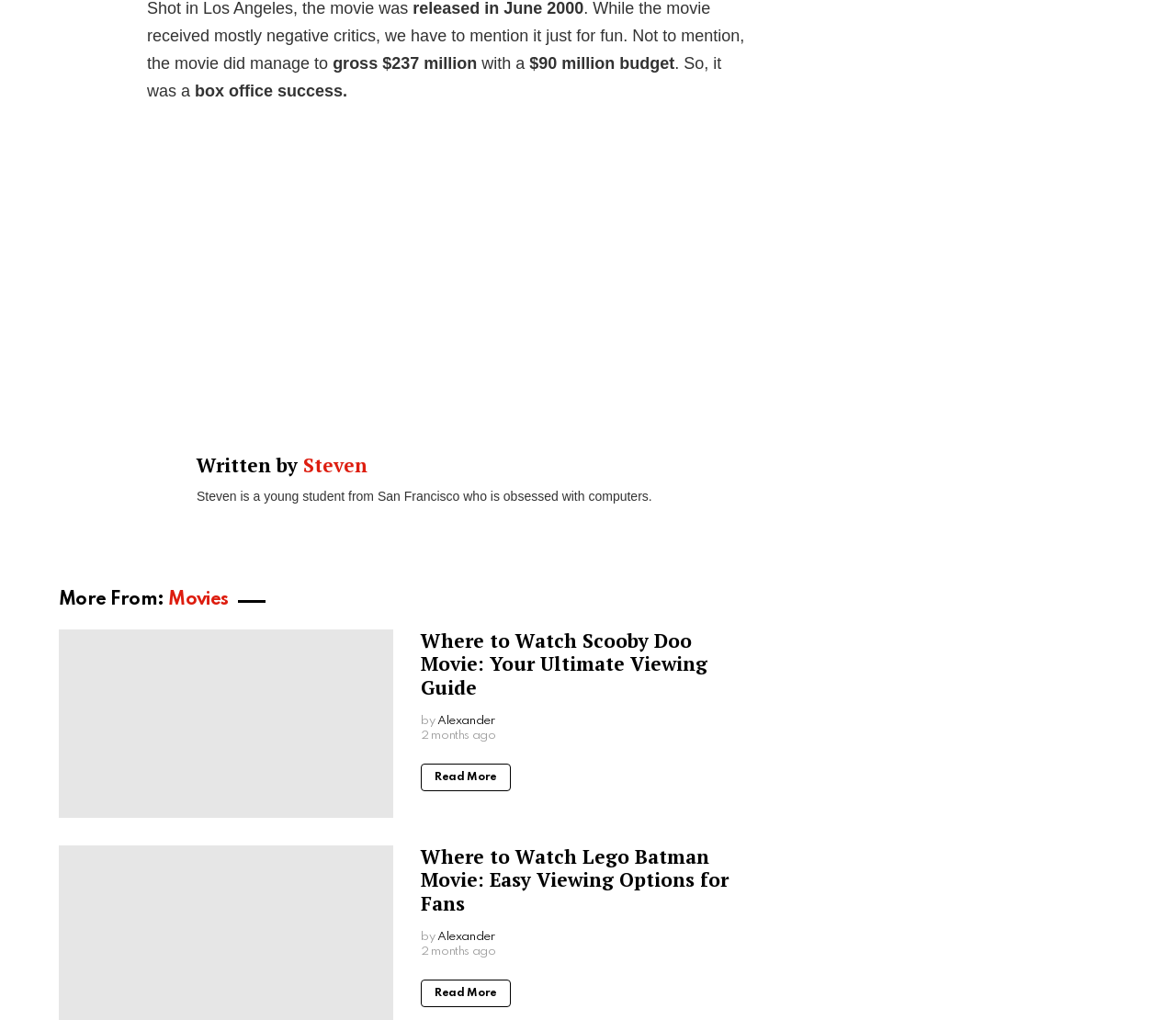Determine the bounding box coordinates for the area that should be clicked to carry out the following instruction: "Click on the link to read more about Scooby Doo movie".

[0.05, 0.617, 0.334, 0.802]